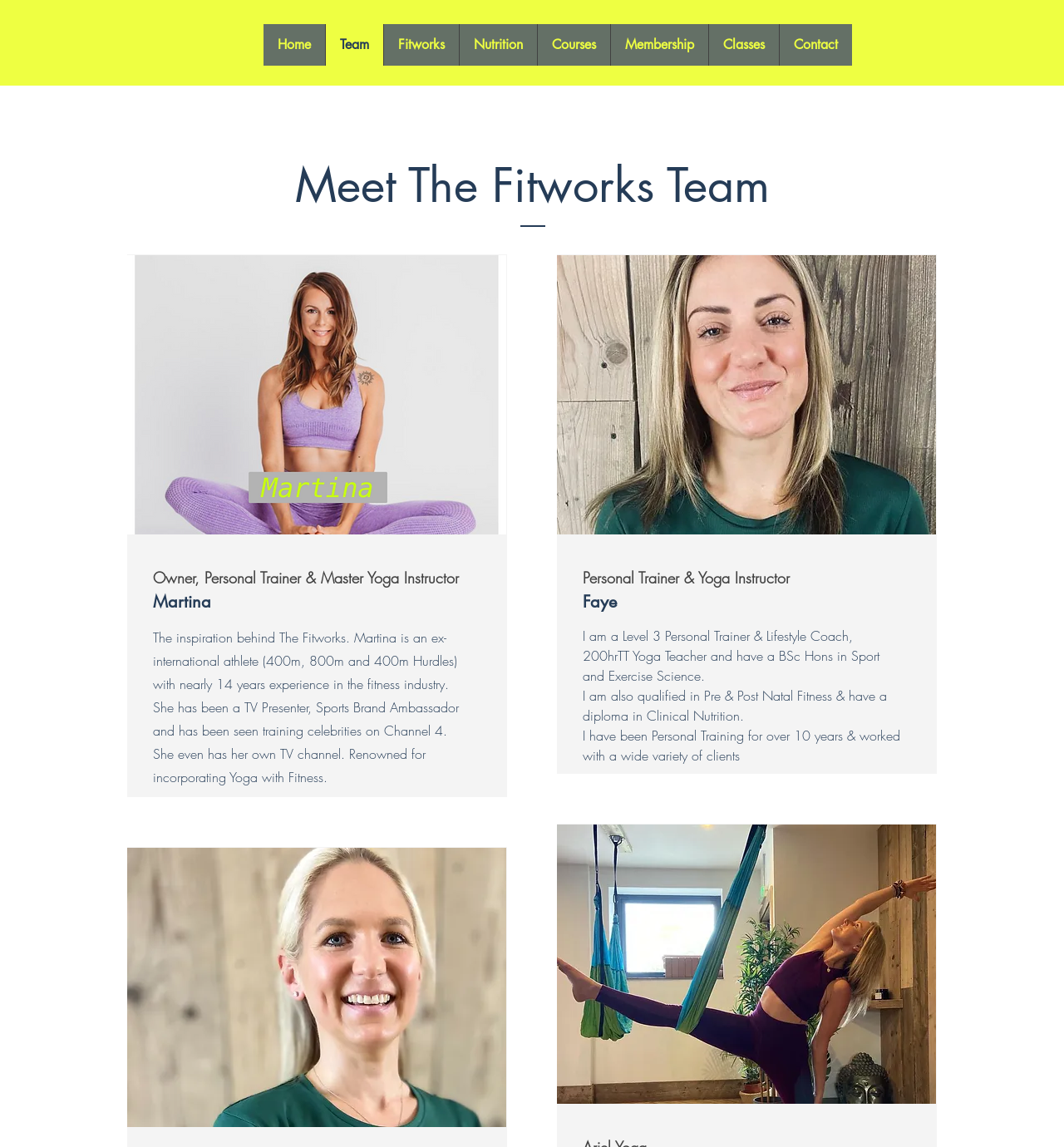Examine the screenshot and answer the question in as much detail as possible: What is the name of the second team member?

By looking at the second image and the corresponding text, we can see that the name of the second team member is Faye, who is a Personal Trainer & Yoga Instructor.